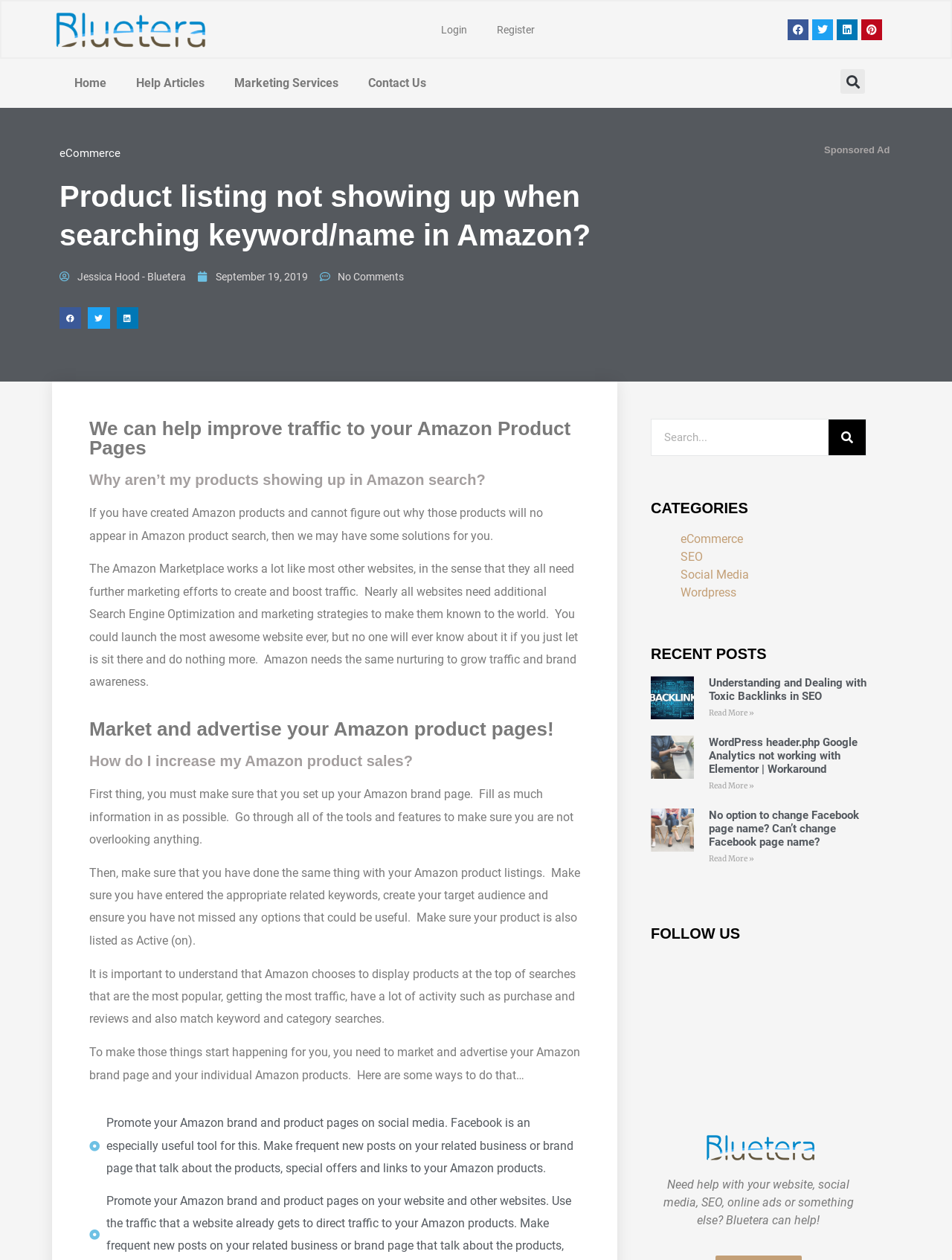Highlight the bounding box of the UI element that corresponds to this description: "Privacy Policy".

None